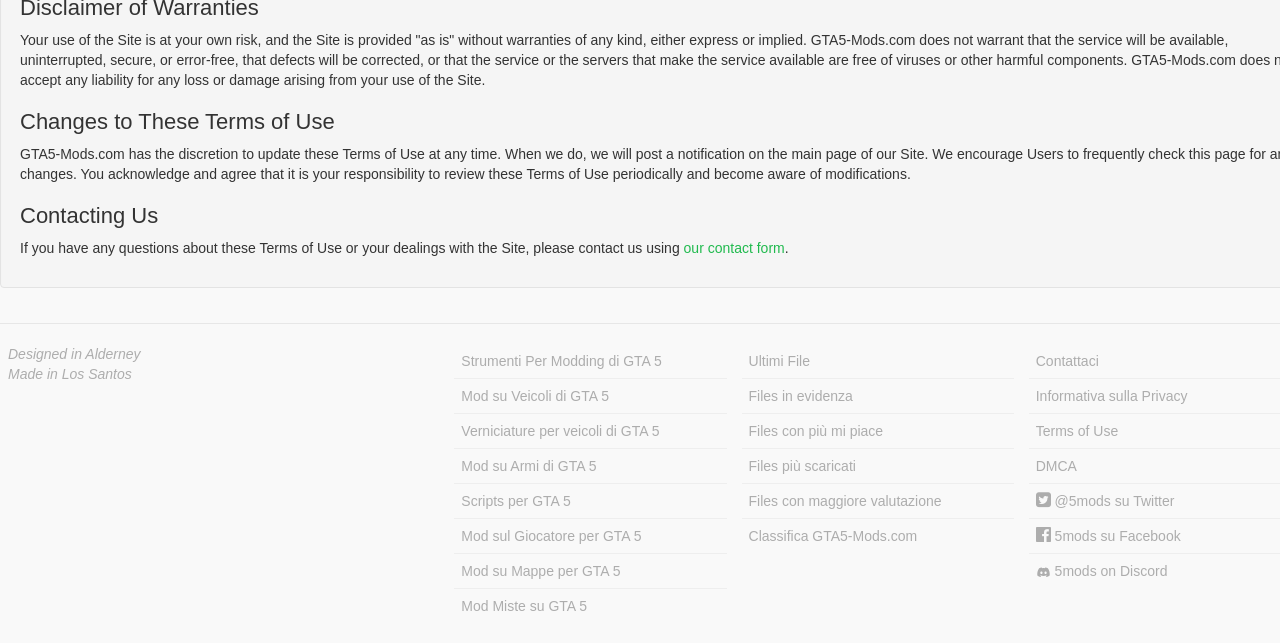What is the last link in the list of GTA 5 mods?
Use the image to give a comprehensive and detailed response to the question.

The last link in the list of GTA 5 mods is 'Mod Miste su GTA 5', which is located at the bottom of the list with a bounding box coordinate of [0.355, 0.916, 0.568, 0.969].